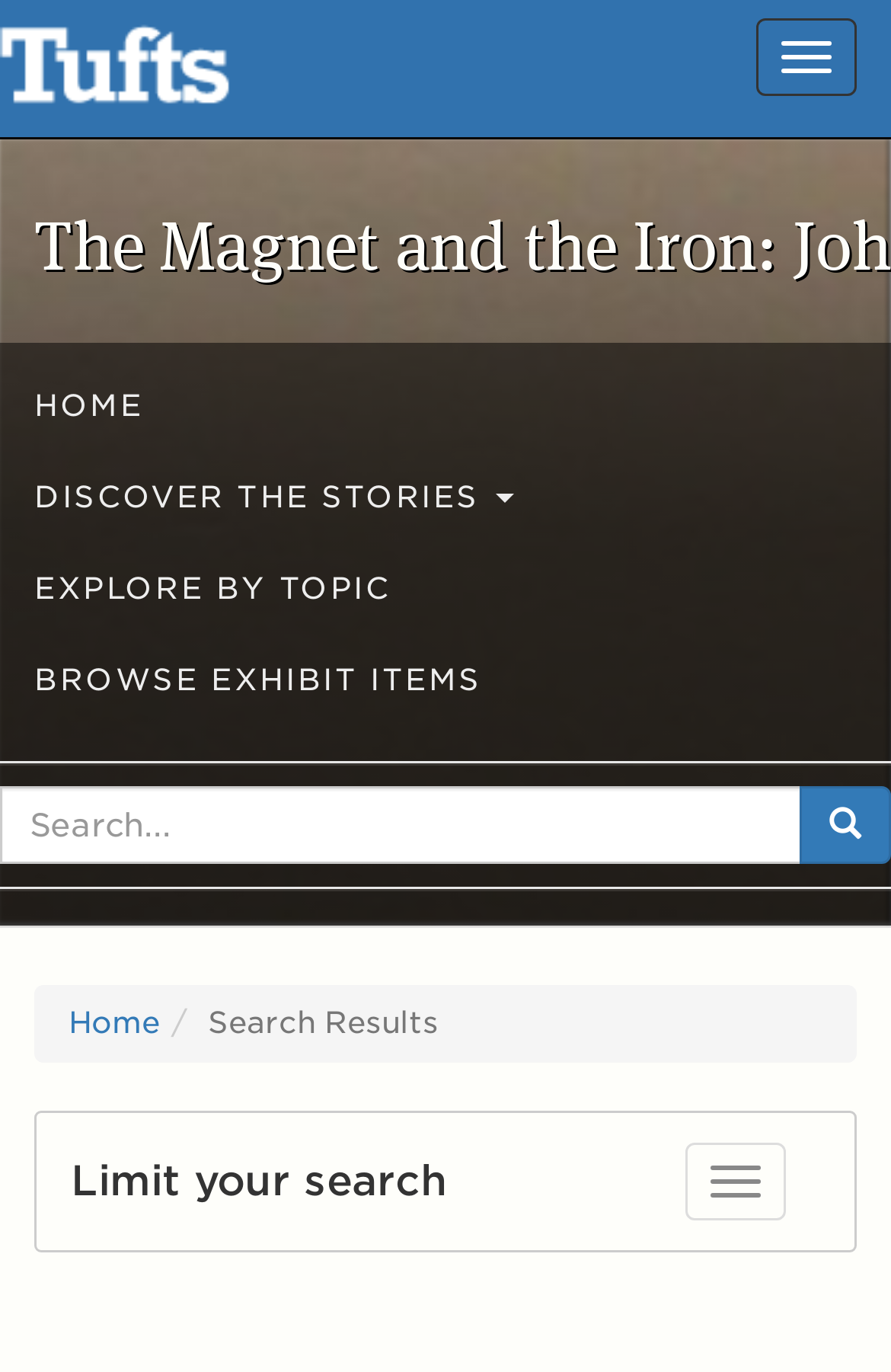Can you pinpoint the bounding box coordinates for the clickable element required for this instruction: "Toggle navigation"? The coordinates should be four float numbers between 0 and 1, i.e., [left, top, right, bottom].

[0.849, 0.013, 0.962, 0.07]